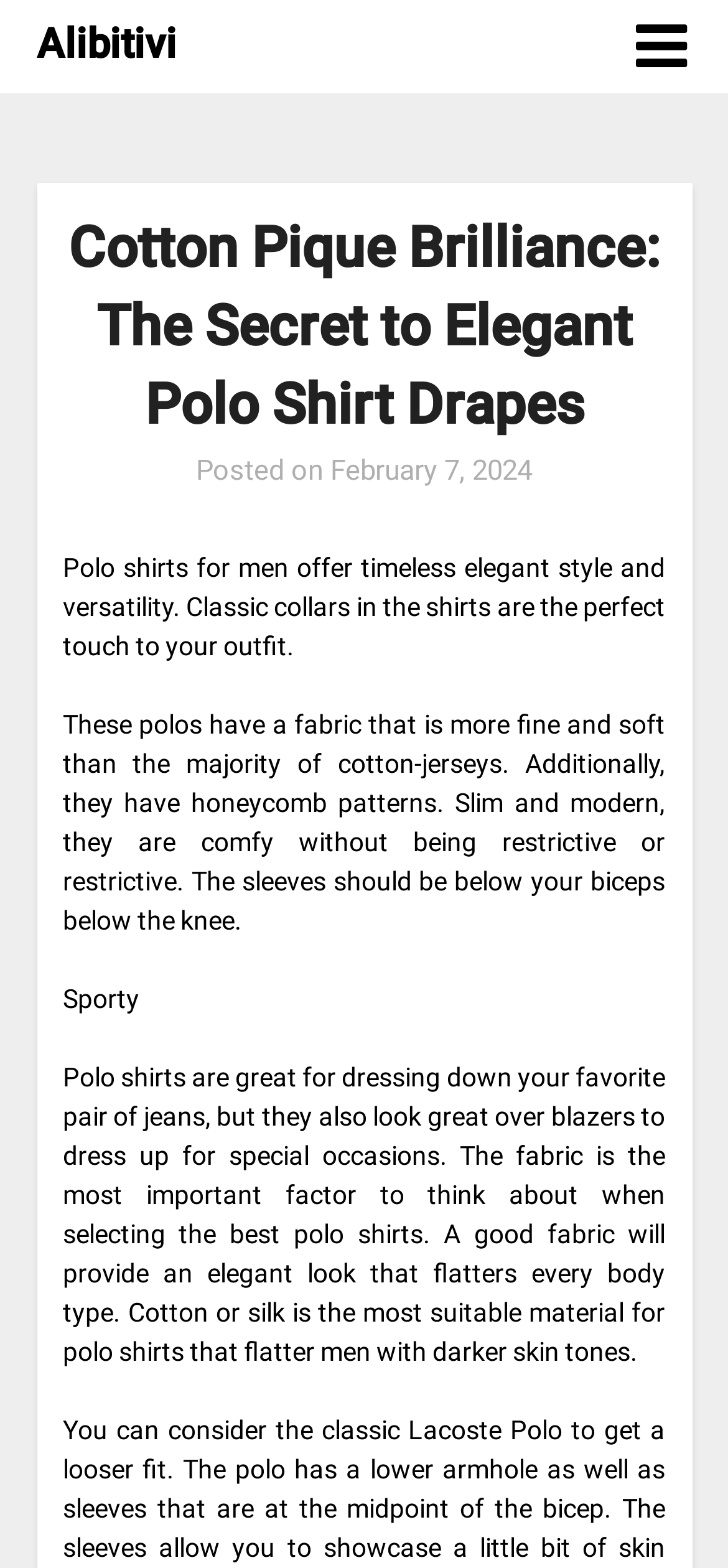Locate the heading on the webpage and return its text.

Cotton Pique Brilliance: The Secret to Elegant Polo Shirt Drapes